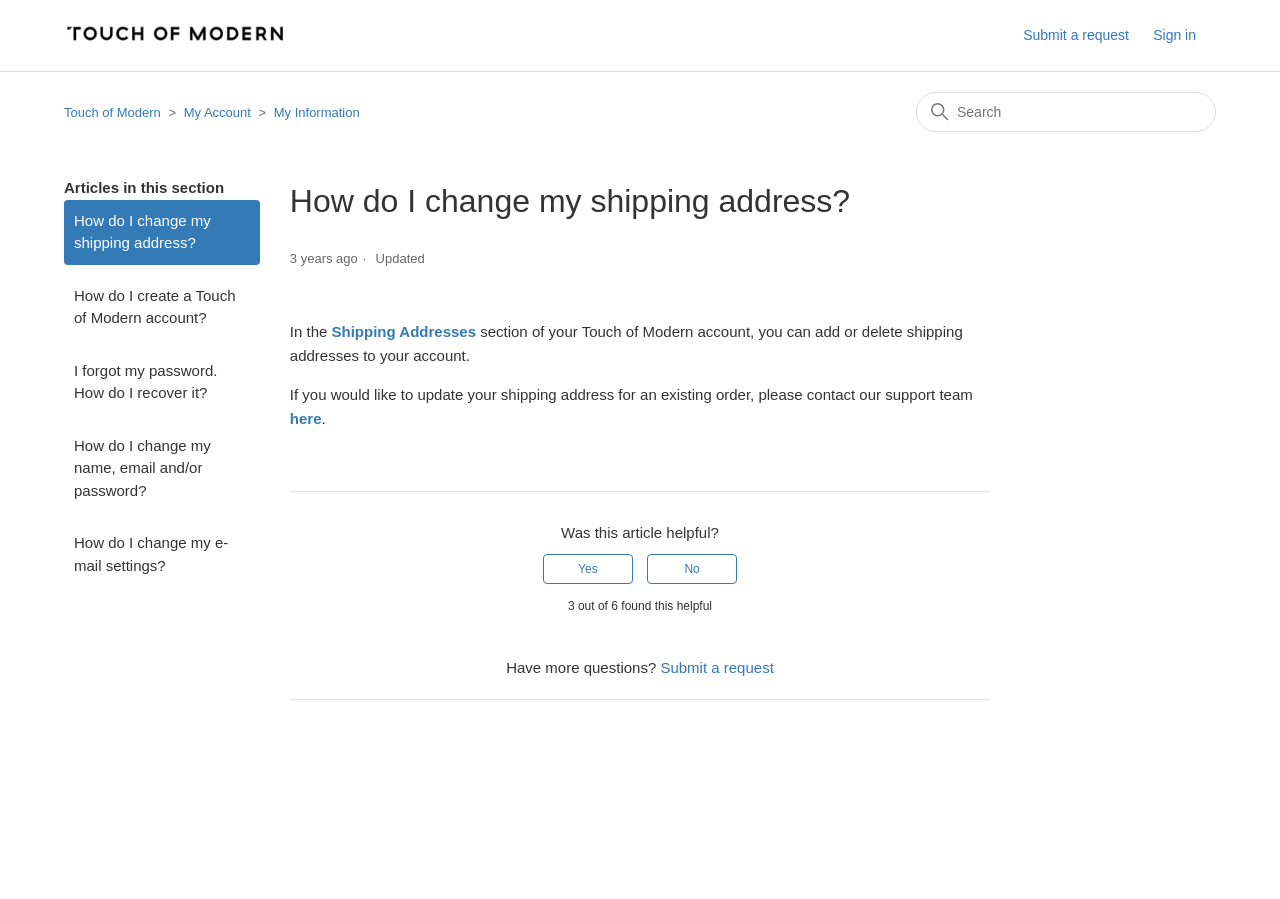Please determine the bounding box coordinates of the element's region to click for the following instruction: "Submit a request".

[0.799, 0.028, 0.898, 0.051]